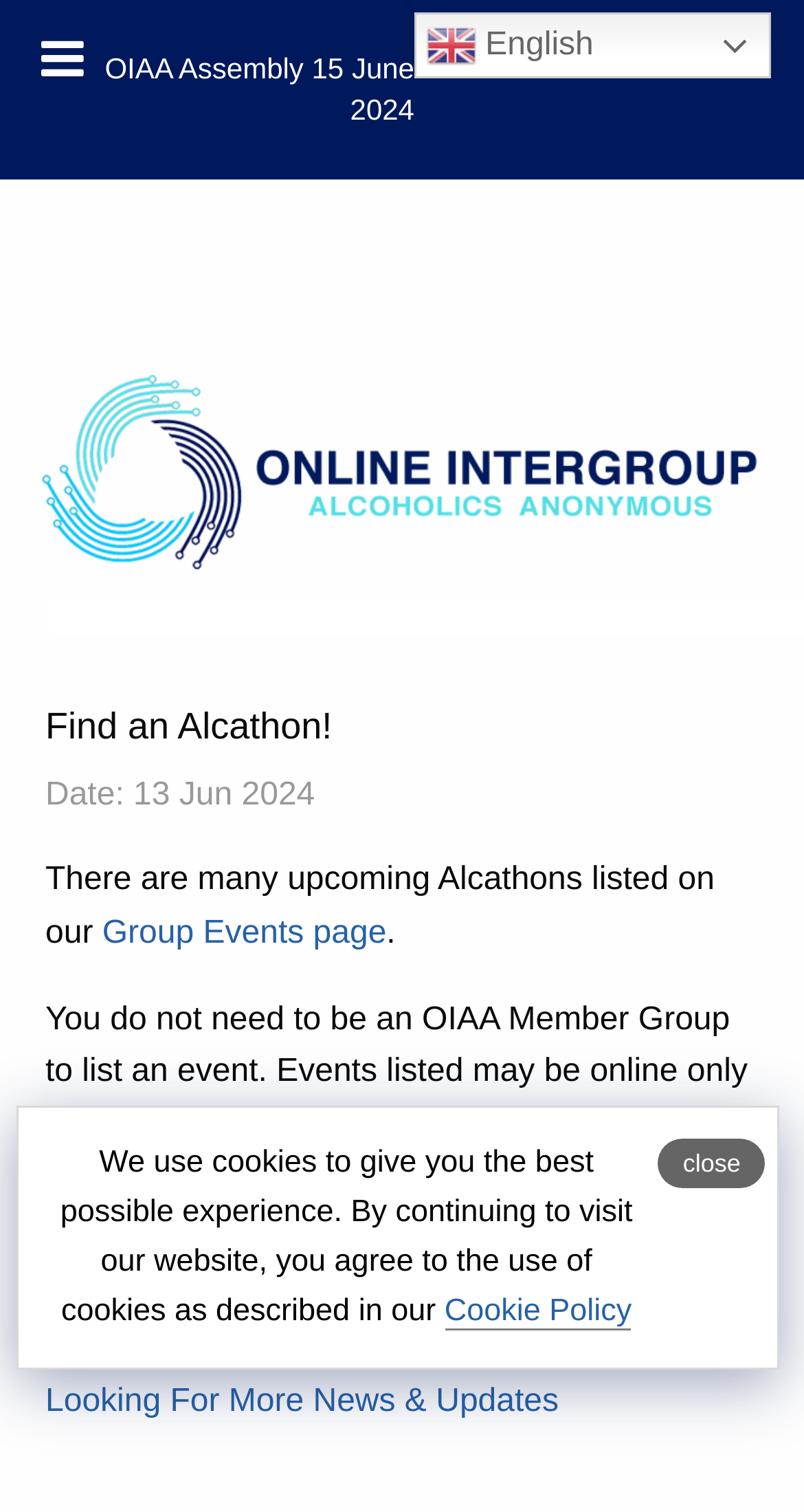From the element description Group Events page, predict the bounding box coordinates of the UI element. The coordinates must be specified in the format (top-left x, top-left y, bottom-right x, bottom-right y) and should be within the 0 to 1 range.

[0.127, 0.606, 0.481, 0.629]